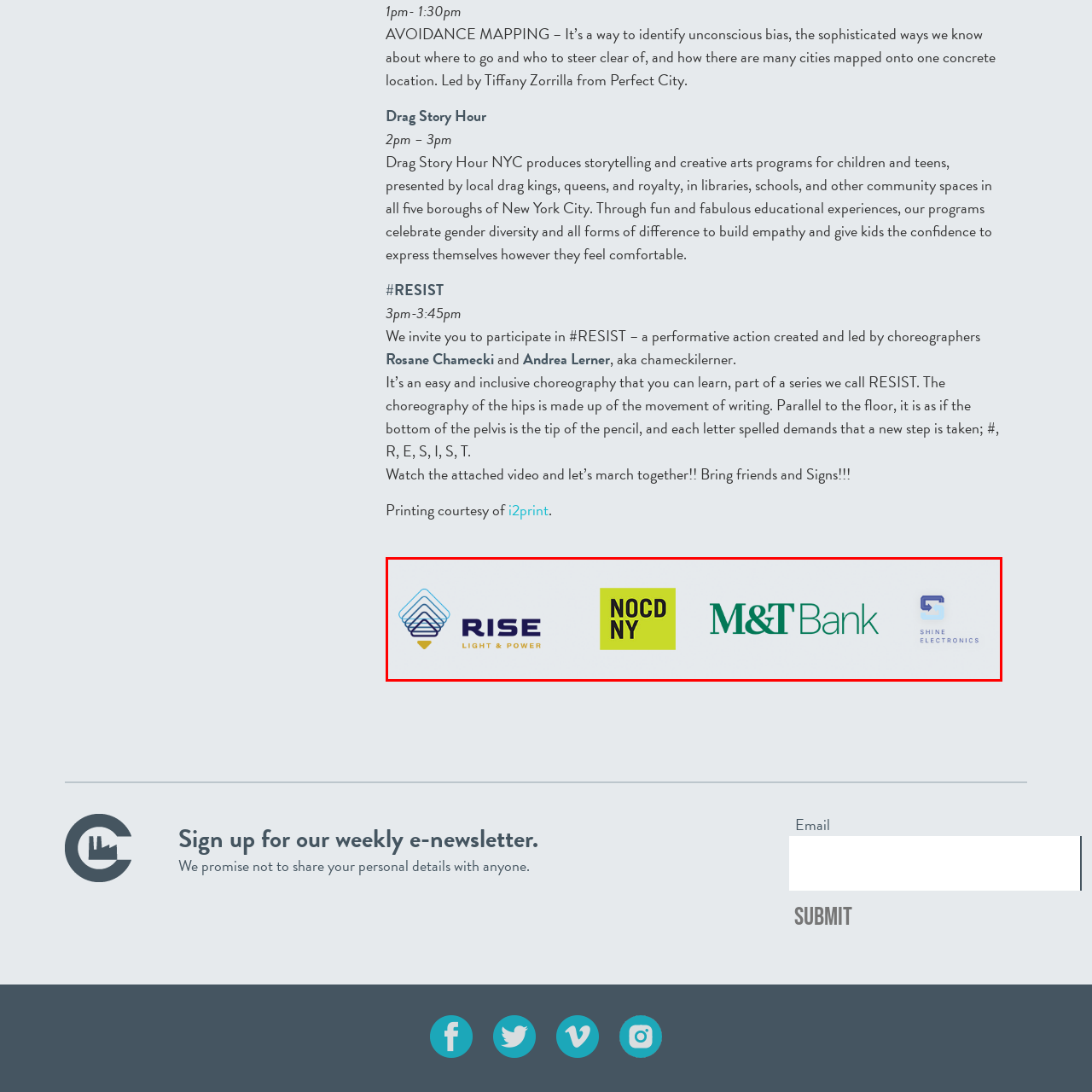Check the area bordered by the red box and provide a single word or phrase as the answer to the question: What is the purpose of the collaborative efforts of these organizations?

Supporting the community